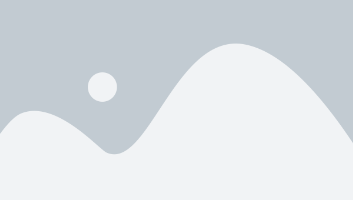Explain the image in a detailed way.

The image depicts a visually calming scene, characterized by soft, flowing shapes and muted colors. It features a gentle interplay of light and shadow, creating an abstract representation that evokes a sense of tranquility. Positioned alongside relevant headings such as "Clear Wraps" and "Paint Enhancement," the image complements a section of the webpage dedicated to automotive detailing services. This context emphasizes the importance of aesthetics and care in vehicle maintenance, inviting viewers to consider the professional services offered for enhancing their vehicles' appearance. The overall composition suggests a fresh and polished approach to auto detailing, aligning with the theme of rejuvenating and restoring vehicles.